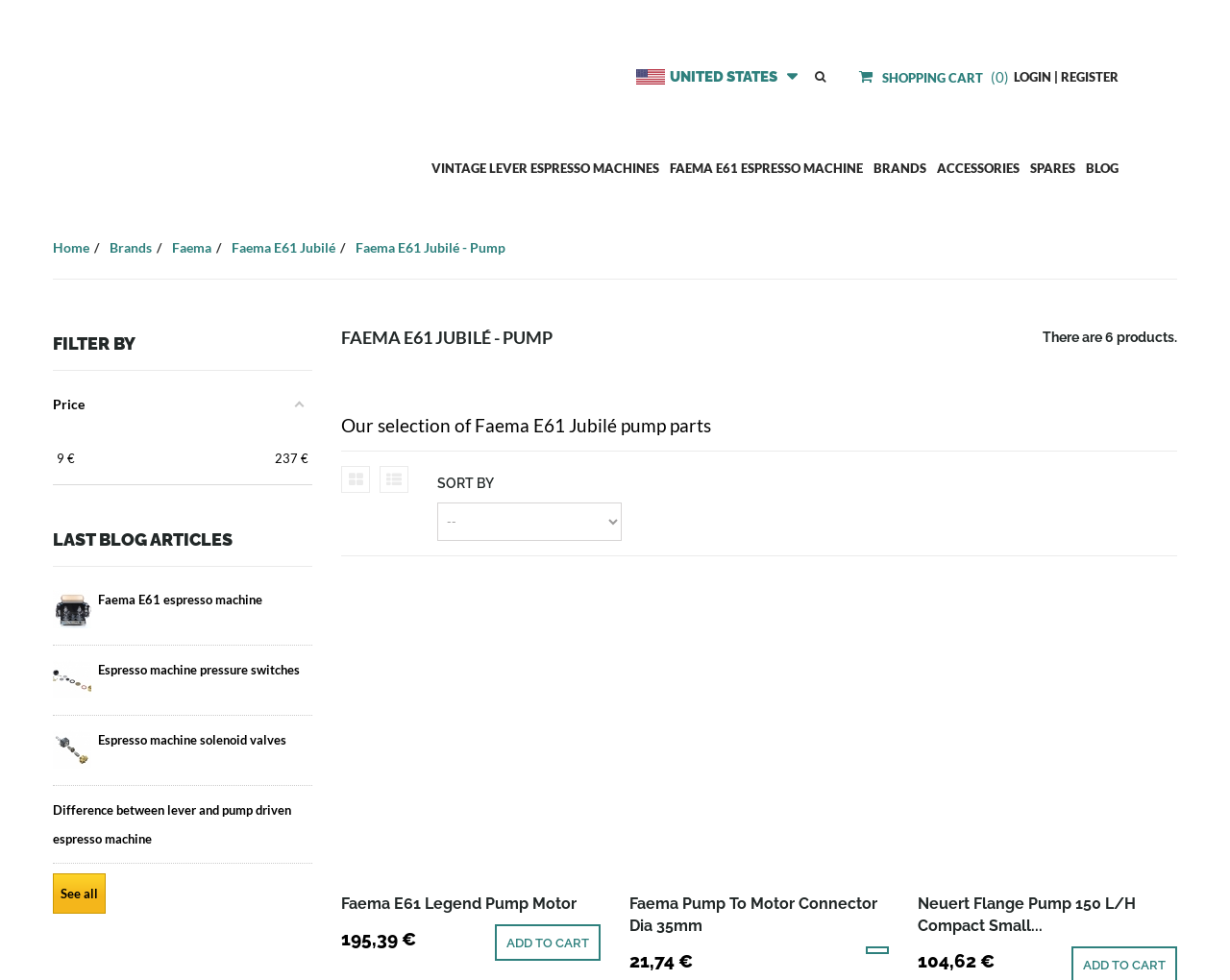Could you indicate the bounding box coordinates of the region to click in order to complete this instruction: "Log in or register".

[0.82, 0.044, 0.913, 0.113]